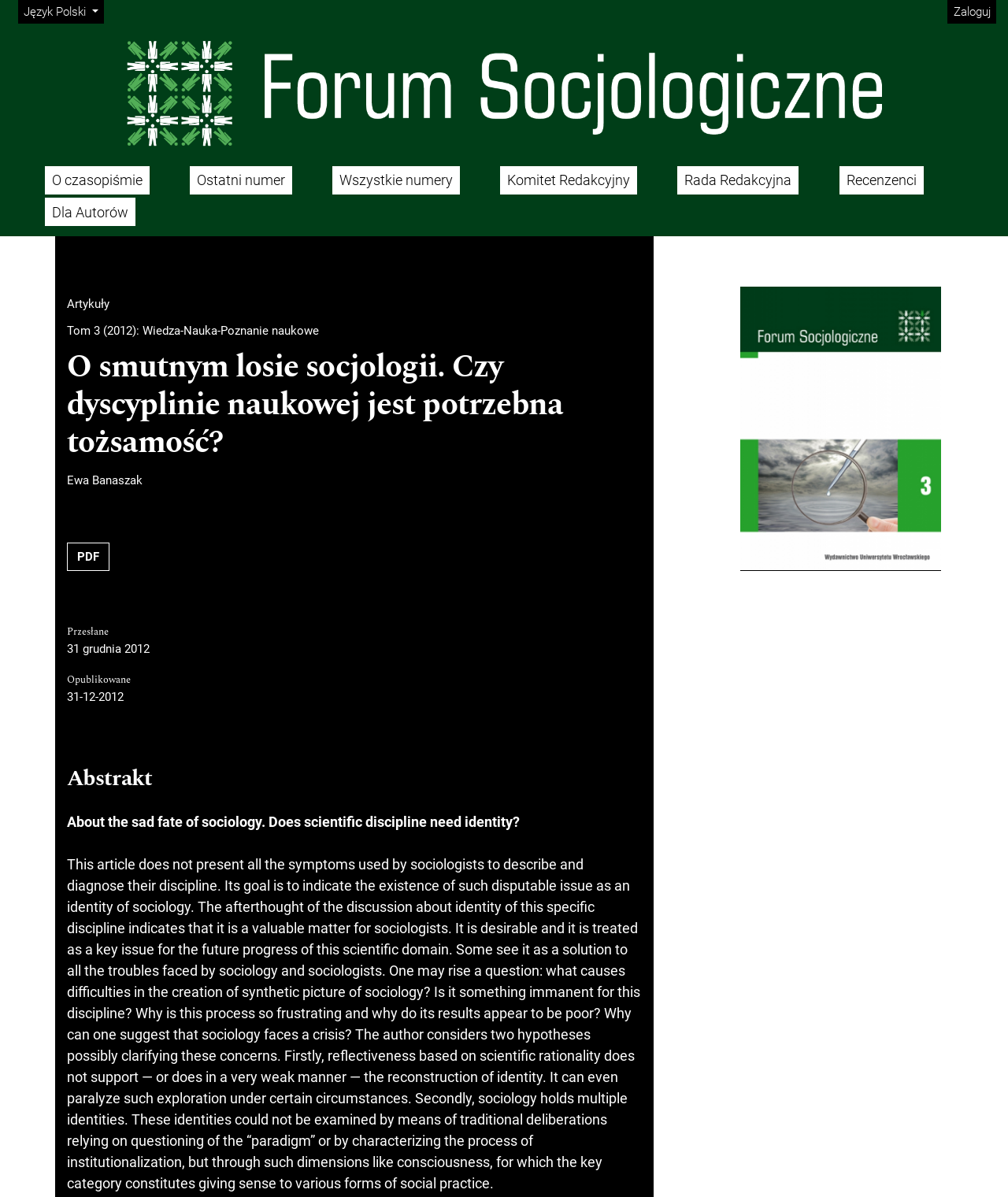Please identify the bounding box coordinates of the area that needs to be clicked to follow this instruction: "Change the language".

[0.023, 0.003, 0.259, 0.015]